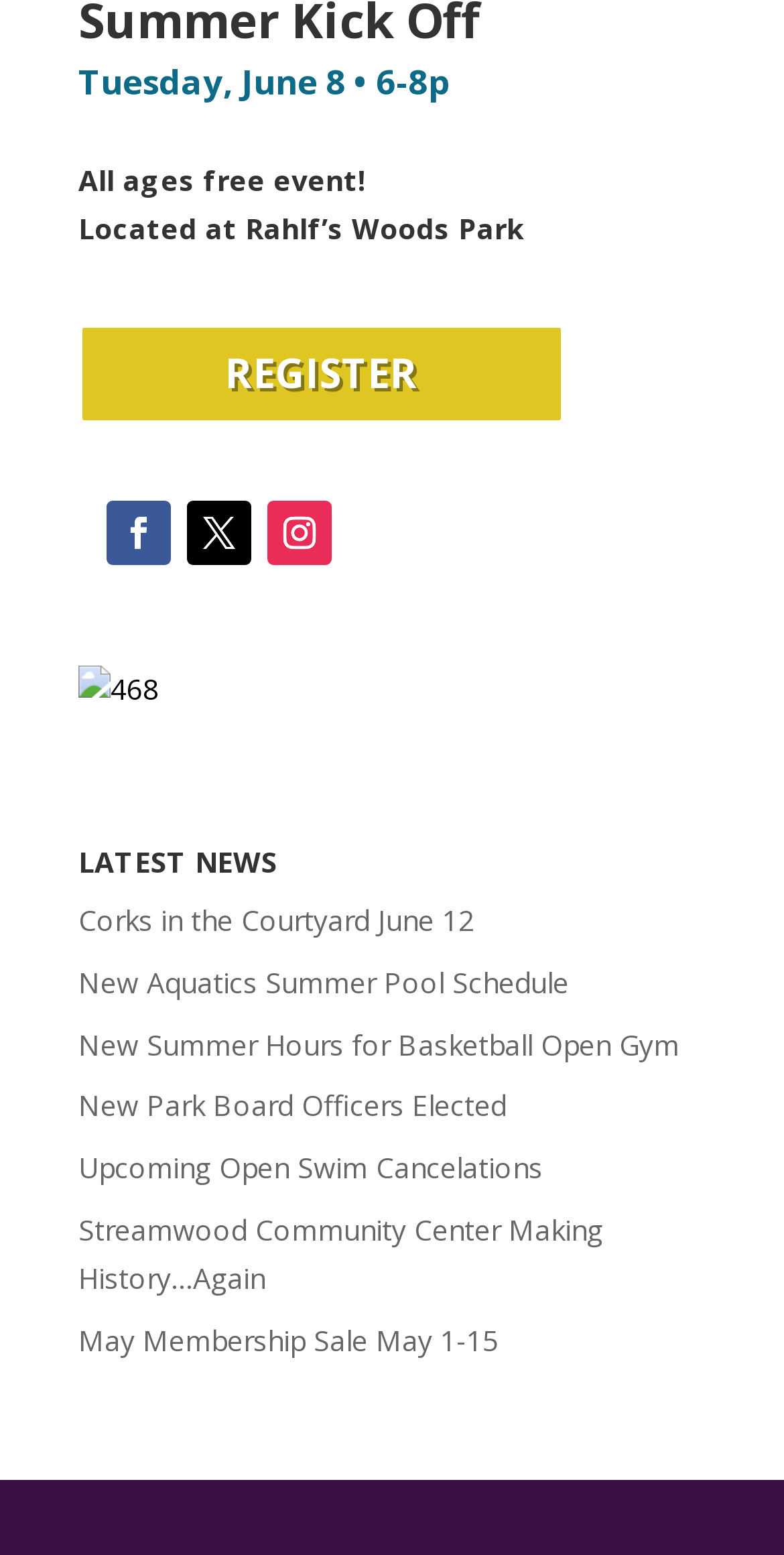Please find and report the bounding box coordinates of the element to click in order to perform the following action: "view latest news". The coordinates should be expressed as four float numbers between 0 and 1, in the format [left, top, right, bottom].

[0.1, 0.546, 0.9, 0.577]